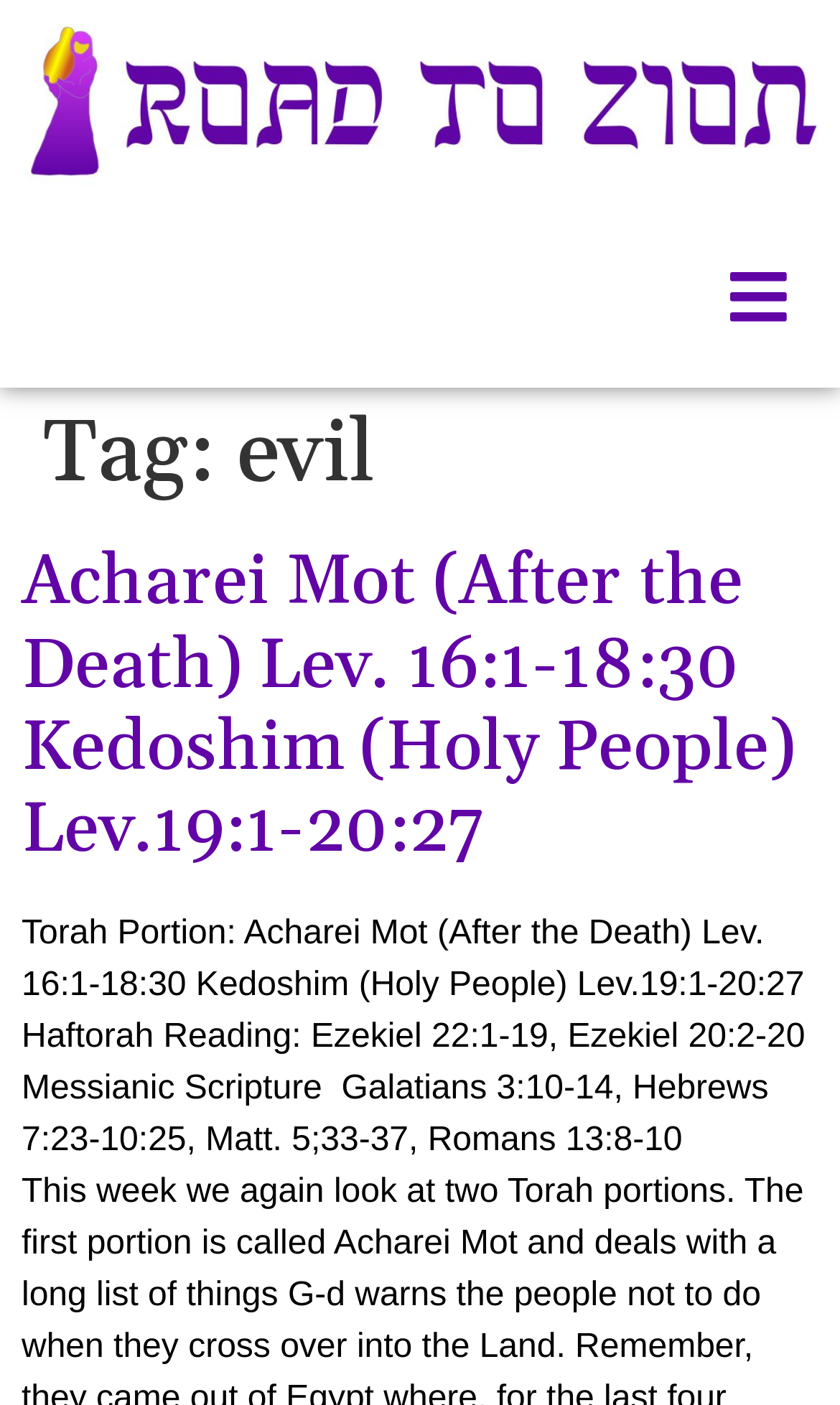What is the Torah portion?
Examine the webpage screenshot and provide an in-depth answer to the question.

I found the answer by looking at the header section of the webpage, where it says 'Torah Portion' followed by 'Acharei Mot'.